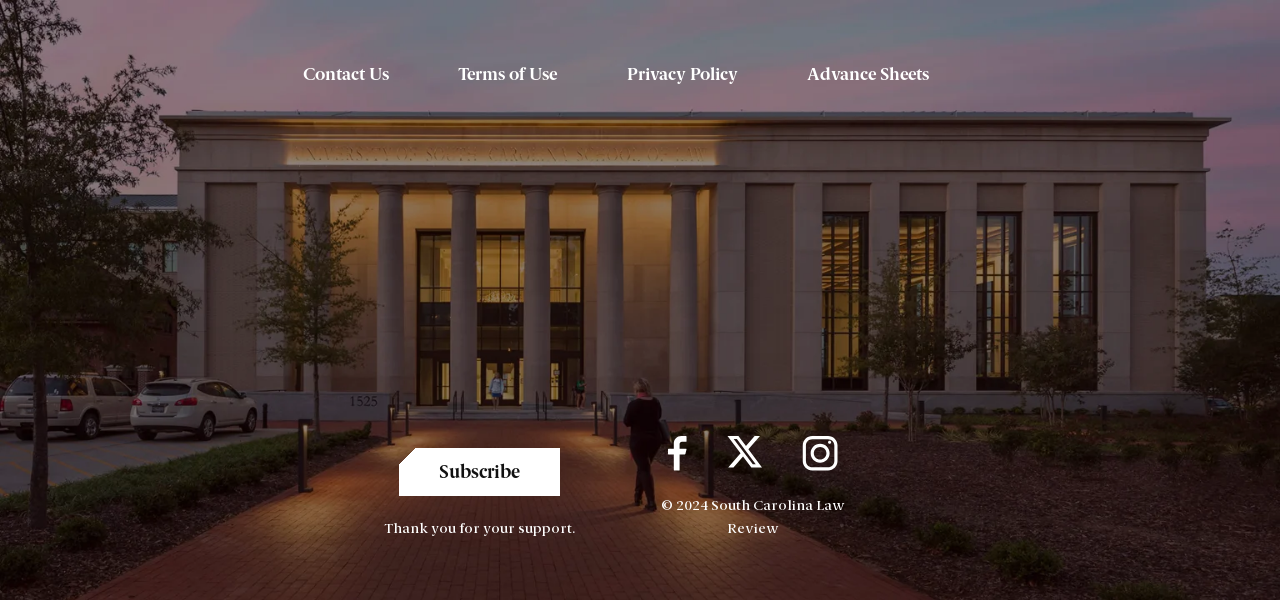What is the purpose of the 'Subscribe' button?
Using the image as a reference, give a one-word or short phrase answer.

To engage further